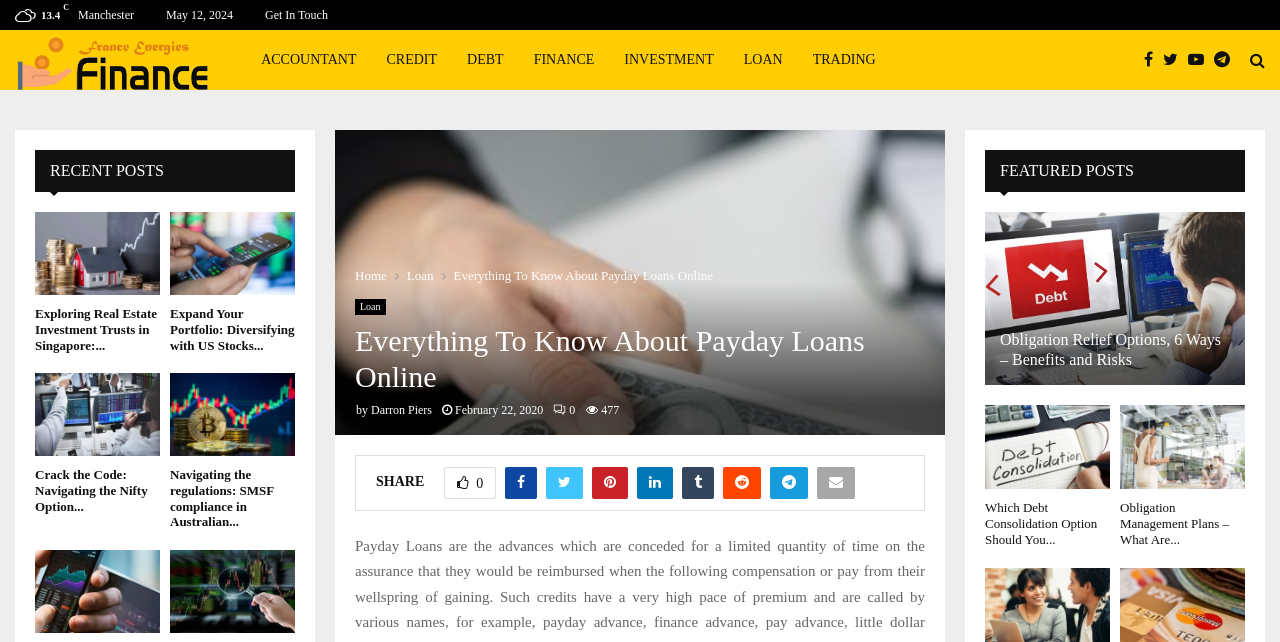Find the bounding box coordinates for the area that should be clicked to accomplish the instruction: "Click on 'LOAN'".

[0.581, 0.047, 0.611, 0.14]